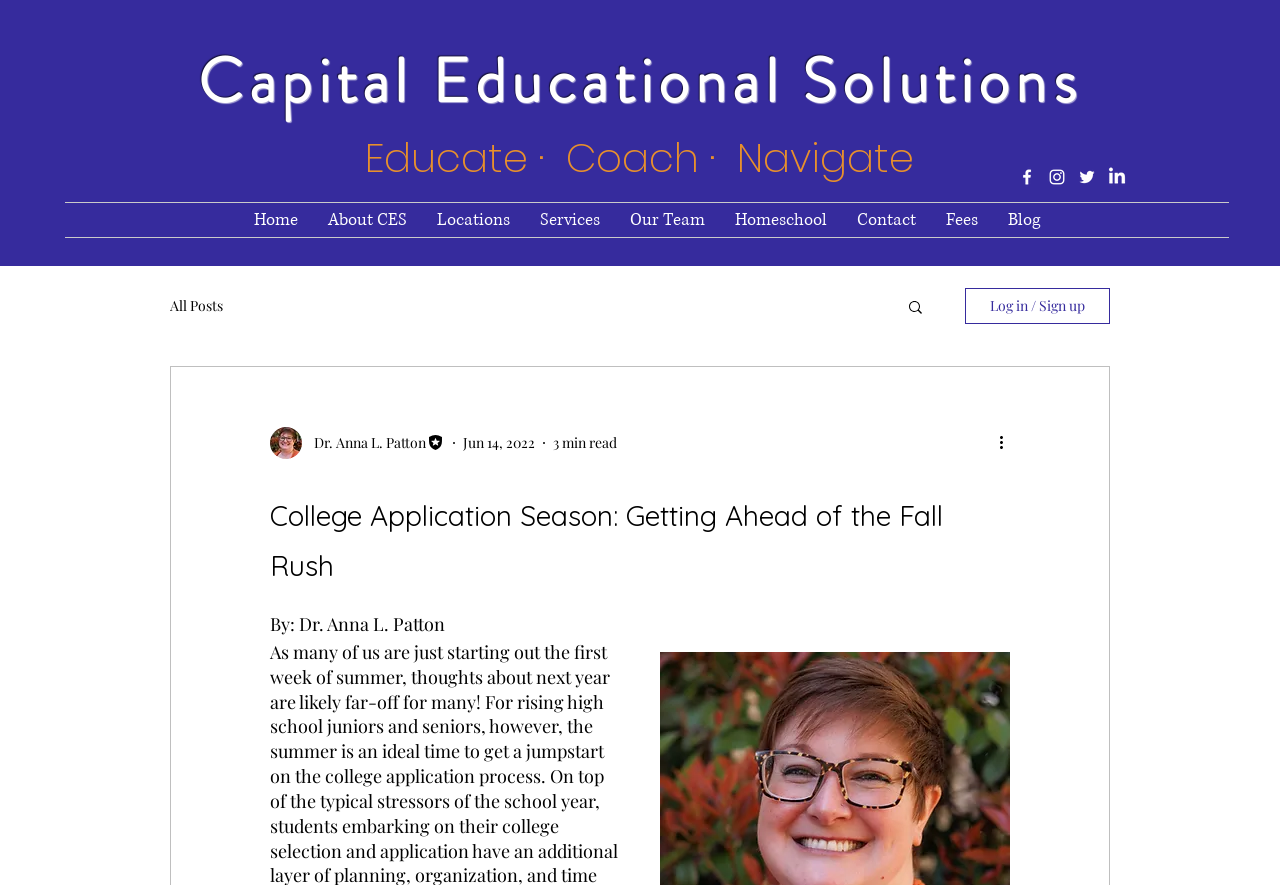What is the date of the article?
Refer to the image and provide a detailed answer to the question.

I found the generic element with the text 'Jun 14, 2022', which suggests that the date of the article is June 14, 2022.